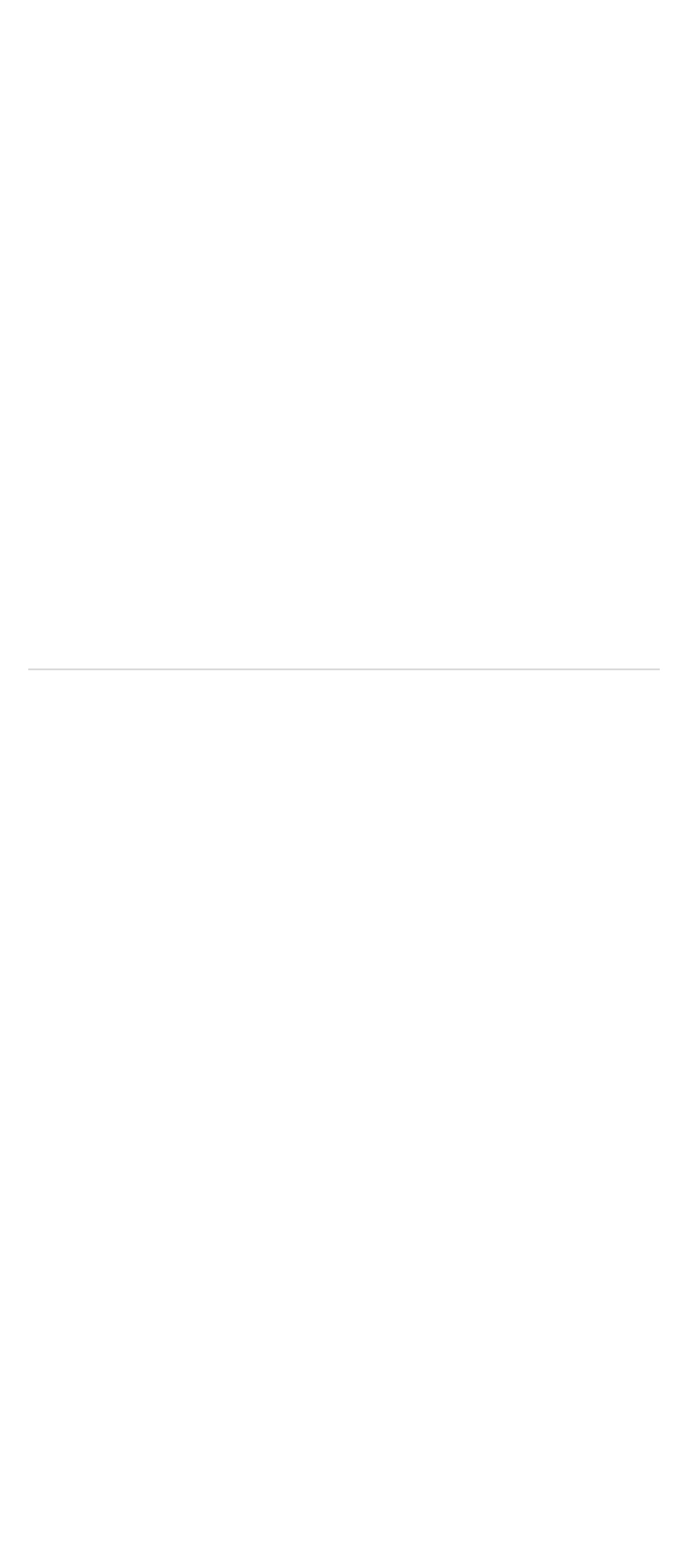Please identify the bounding box coordinates of the element's region that should be clicked to execute the following instruction: "visit Celofiber website". The bounding box coordinates must be four float numbers between 0 and 1, i.e., [left, top, right, bottom].

[0.604, 0.142, 0.763, 0.16]